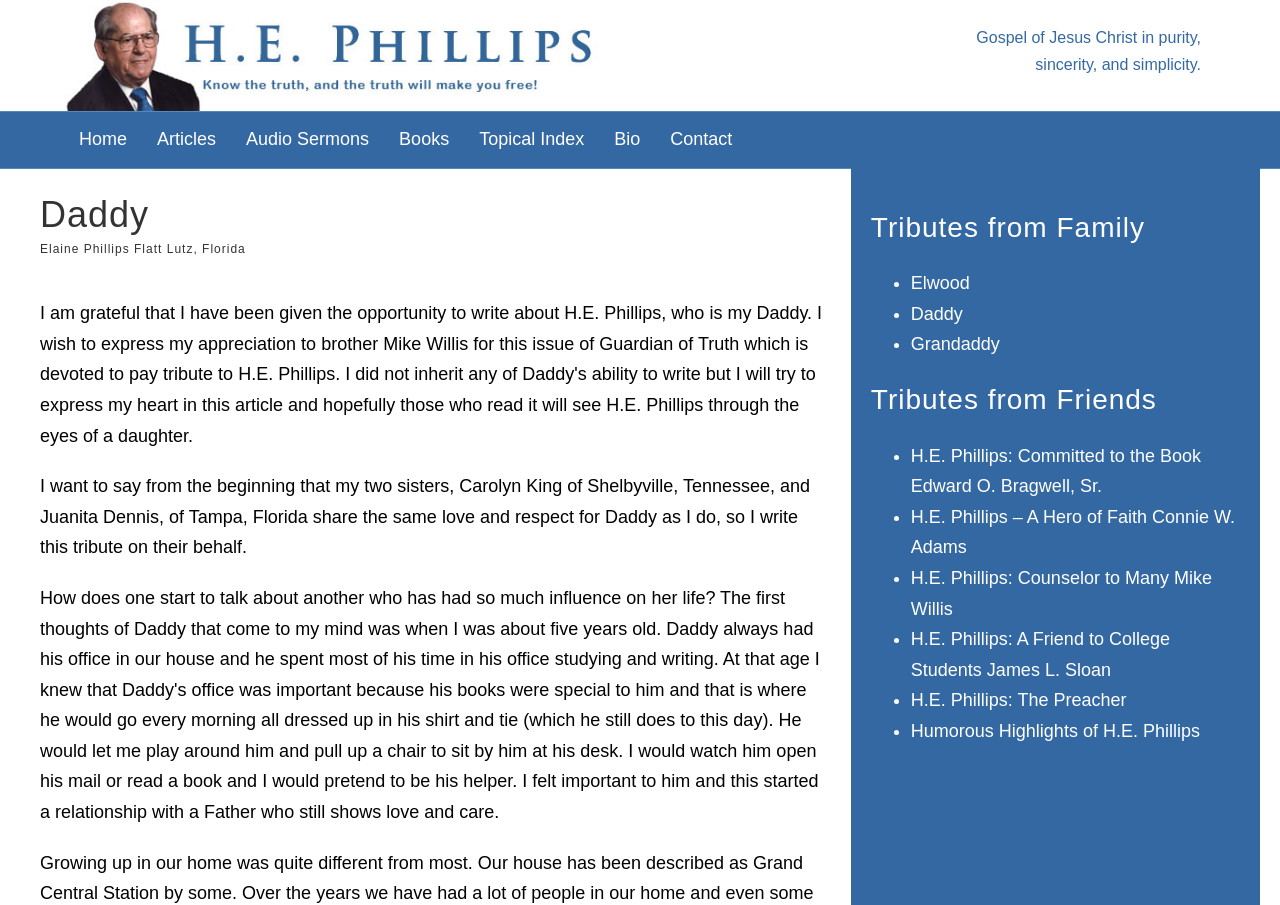With reference to the image, please provide a detailed answer to the following question: What are the types of content available on the website?

The webpage mentions that the website offers various types of content, including sermons, articles, podcast, and books, as indicated by the links in the navigation menu.